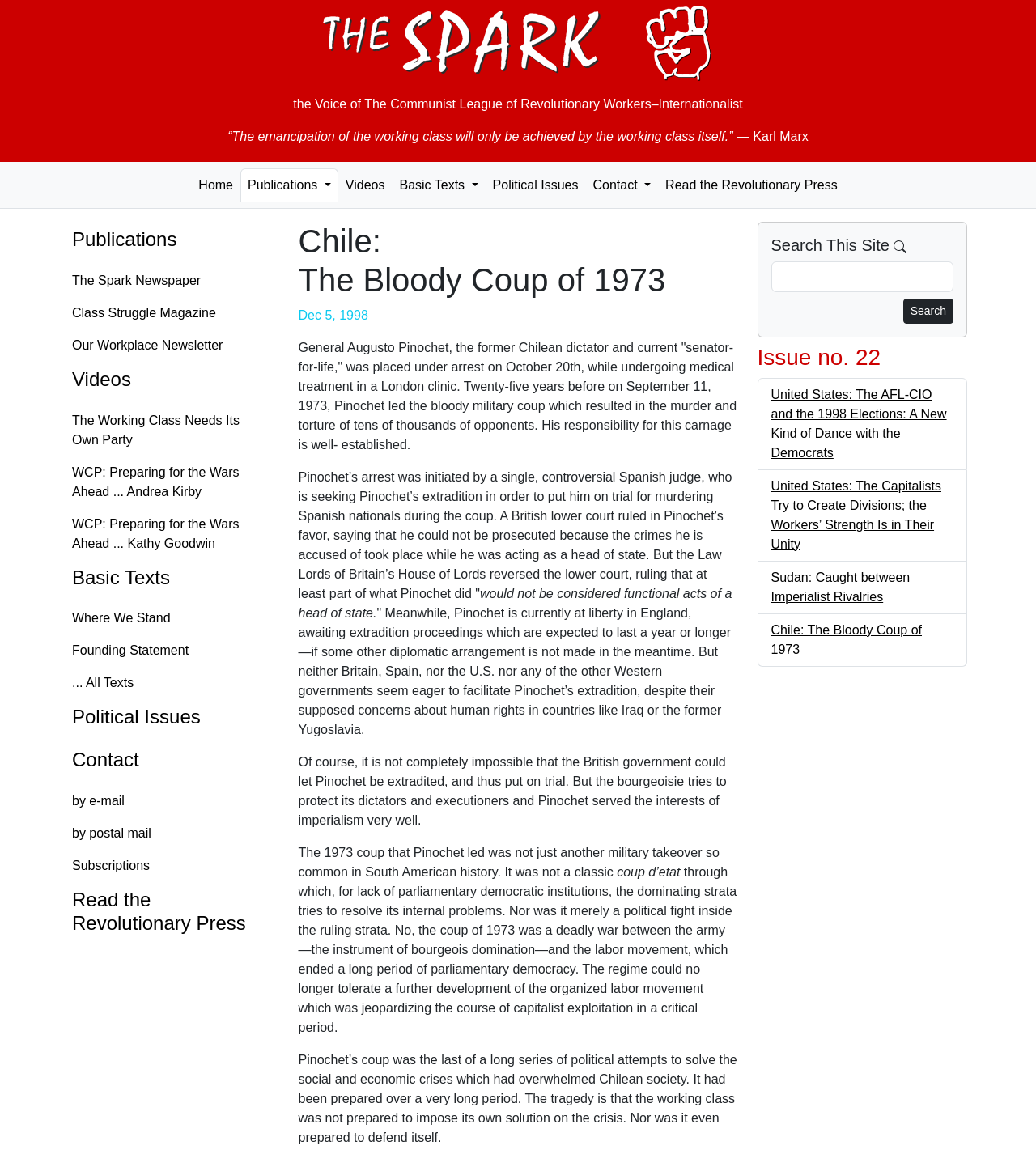Please find the bounding box coordinates of the element that you should click to achieve the following instruction: "Click on 'Llwybr Newydd'". The coordinates should be presented as four float numbers between 0 and 1: [left, top, right, bottom].

None